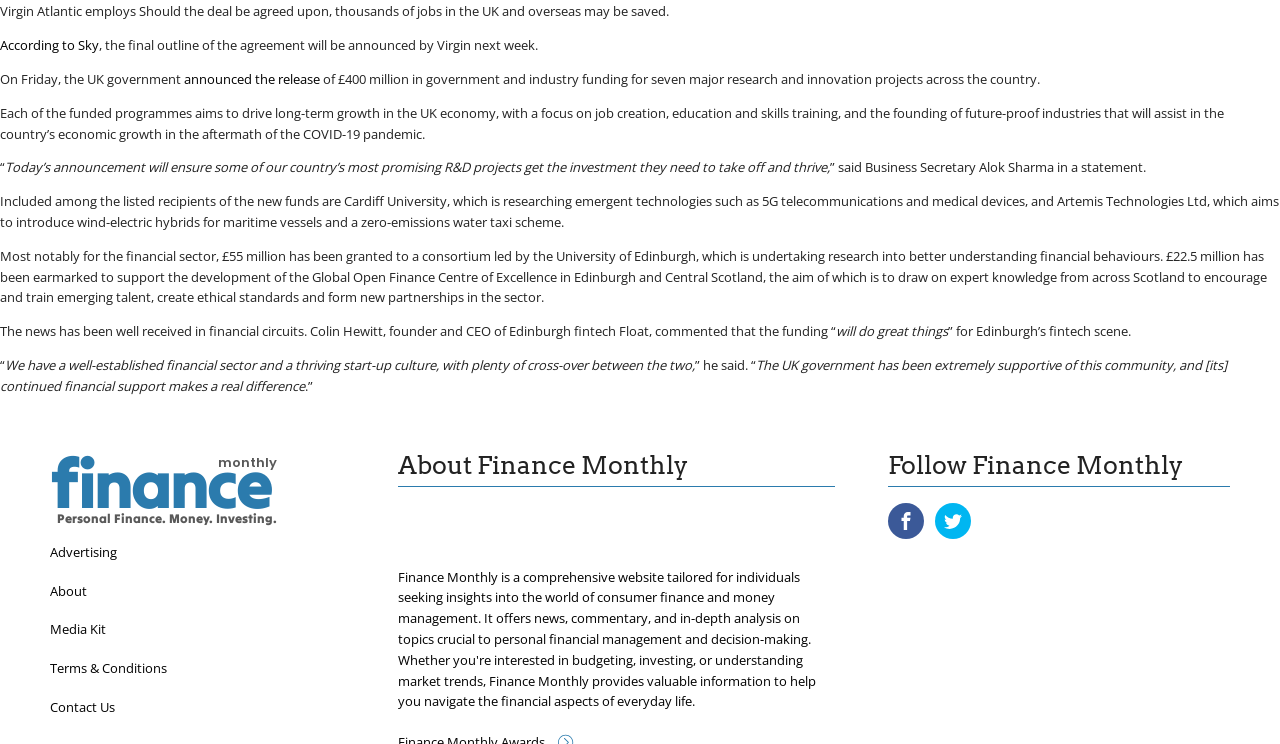Identify the bounding box coordinates for the element you need to click to achieve the following task: "Learn about the Universal Media". Provide the bounding box coordinates as four float numbers between 0 and 1, in the form [left, top, right, bottom].

[0.311, 0.675, 0.379, 0.761]